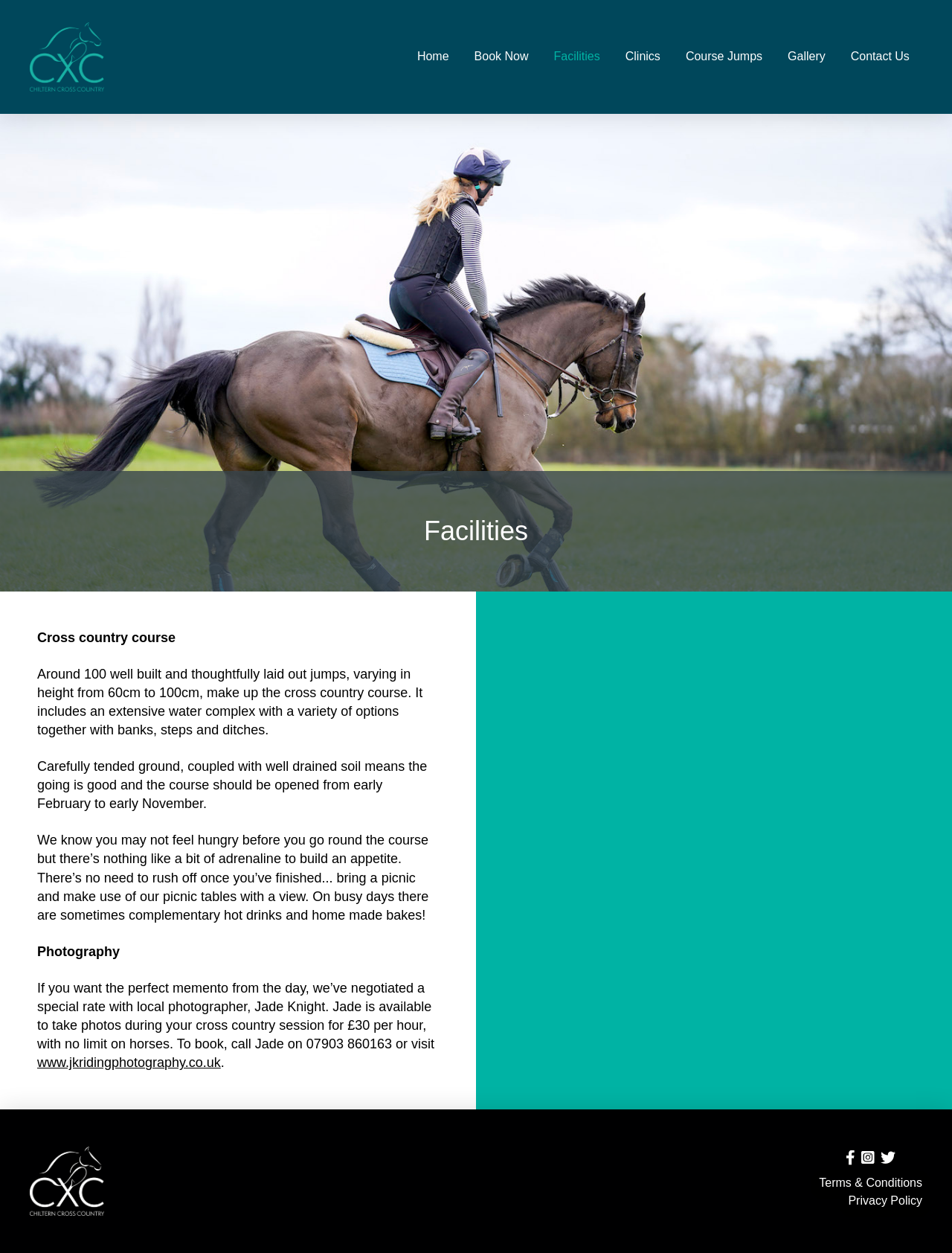Bounding box coordinates are specified in the format (top-left x, top-left y, bottom-right x, bottom-right y). All values are floating point numbers bounded between 0 and 1. Please provide the bounding box coordinate of the region this sentence describes: alt="Image"

[0.031, 0.018, 0.109, 0.073]